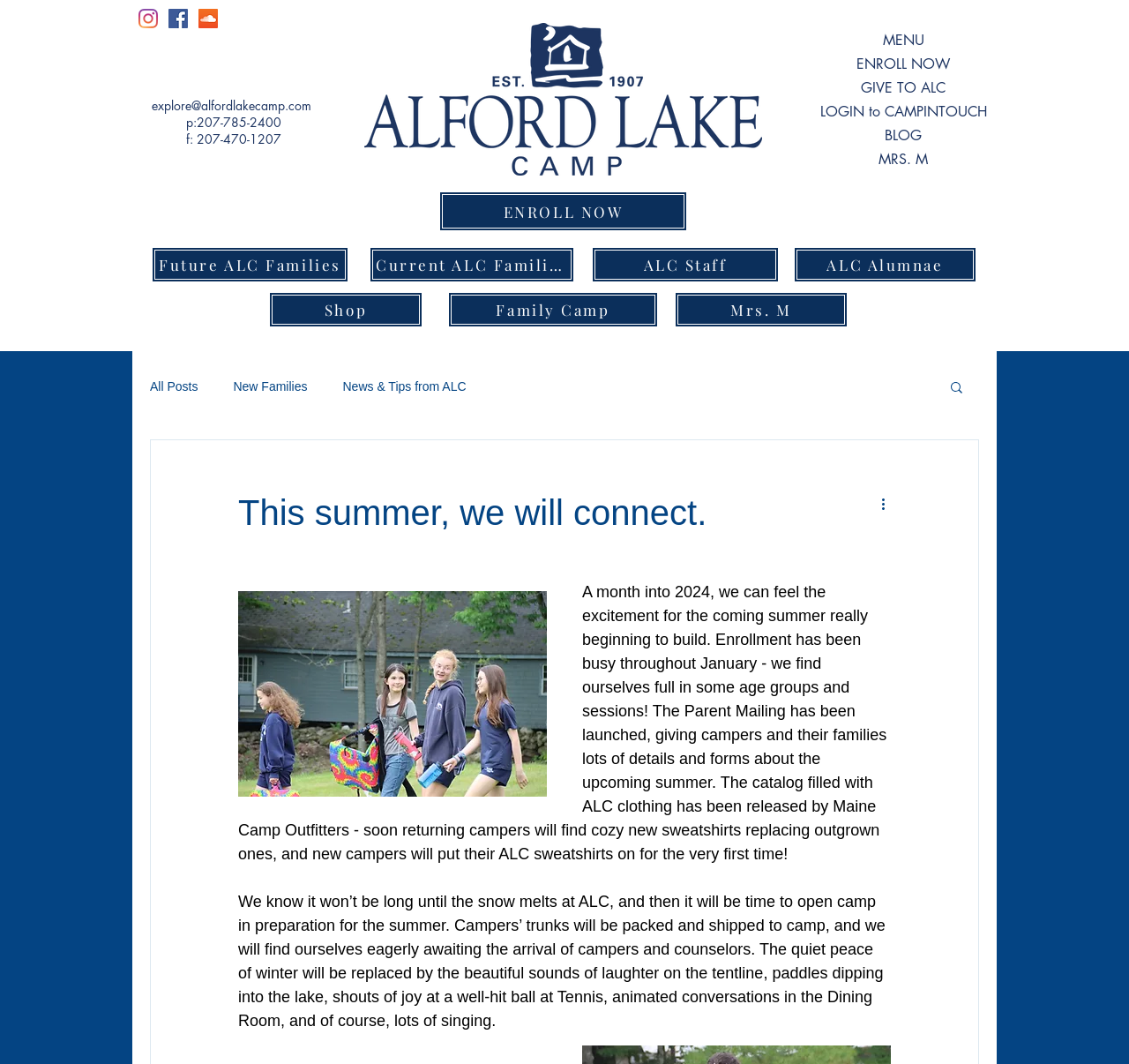Provide a thorough description of the webpage you see.

The webpage appears to be the homepage of a summer camp, Alford Lake Camp (ALC). At the top left, there is a social bar with three links. Below it, there is a contact section with an email address, phone number, and fax number. To the right of the contact section, there is a large image of the camp's logo.

In the top right corner, there is a navigation menu with a "MENU" button that opens a dropdown menu with links to various sections of the website, including "ENROLL NOW", "GIVE TO ALC", "LOGIN to CAMPINTOUCH", "BLOG", and "MRS. M".

Below the navigation menu, there is a prominent call-to-action button "ENROLL NOW". Underneath it, there are four links to different sections of the website, categorized by type of user: "Future ALC Families", "Current ALC Families", "ALC Staff", and "ALC Alumnae".

Further down, there are three links to specific programs or activities: "Shop", "Family Camp", and "Mrs. M". Below these links, there is a blog section with a navigation menu that allows users to filter posts by category. The blog section also has a search button and a "More actions" button that opens a dropdown menu.

The main content of the webpage is a heading that reads "This summer, we will connect." followed by two paragraphs of text. The first paragraph discusses the excitement for the upcoming summer and the progress of enrollment. The second paragraph describes the anticipation of the summer season, with vivid descriptions of the sounds and activities that will take place at the camp.